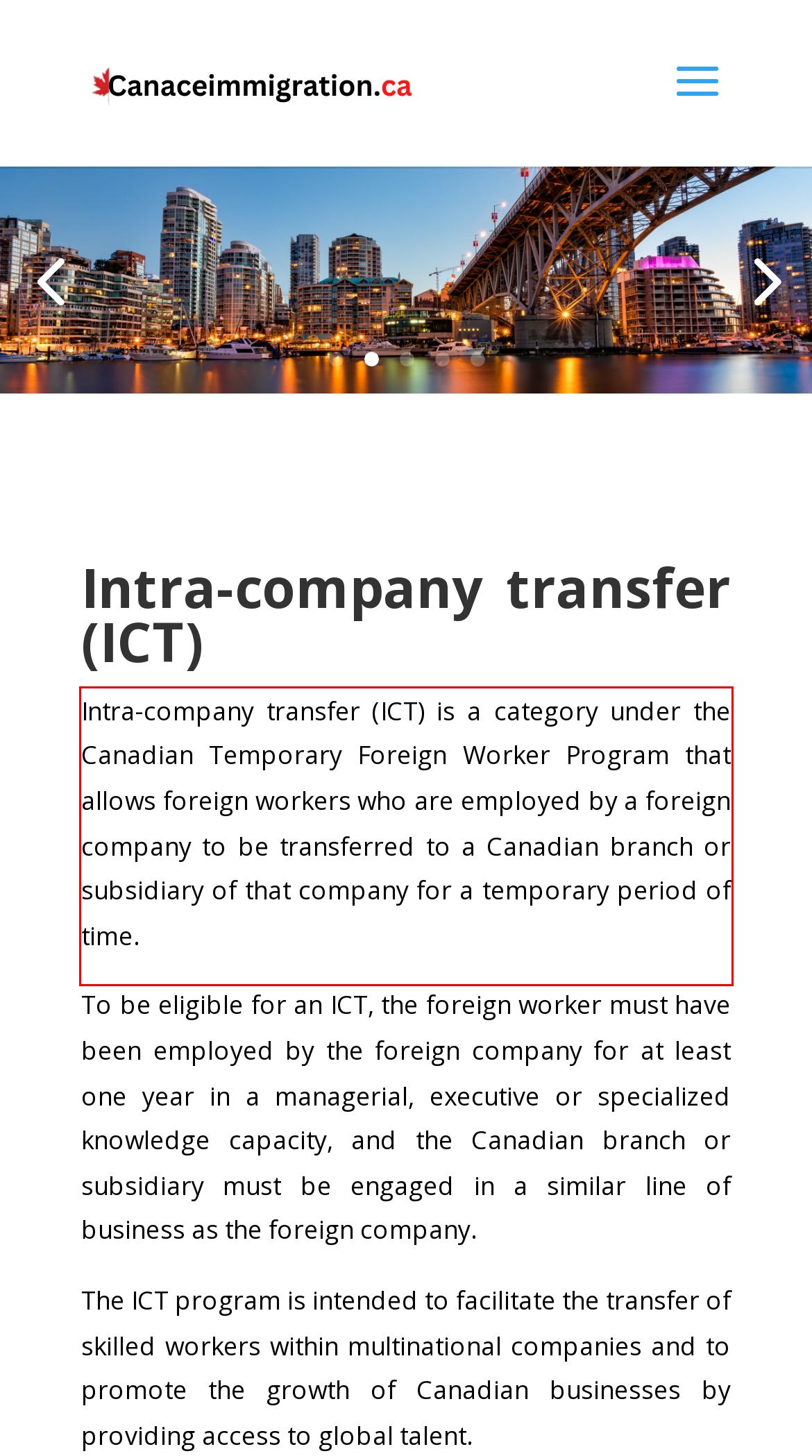In the screenshot of the webpage, find the red bounding box and perform OCR to obtain the text content restricted within this red bounding box.

Intra-company transfer (ICT) is a category under the Canadian Temporary Foreign Worker Program that allows foreign workers who are employed by a foreign company to be transferred to a Canadian branch or subsidiary of that company for a temporary period of time.